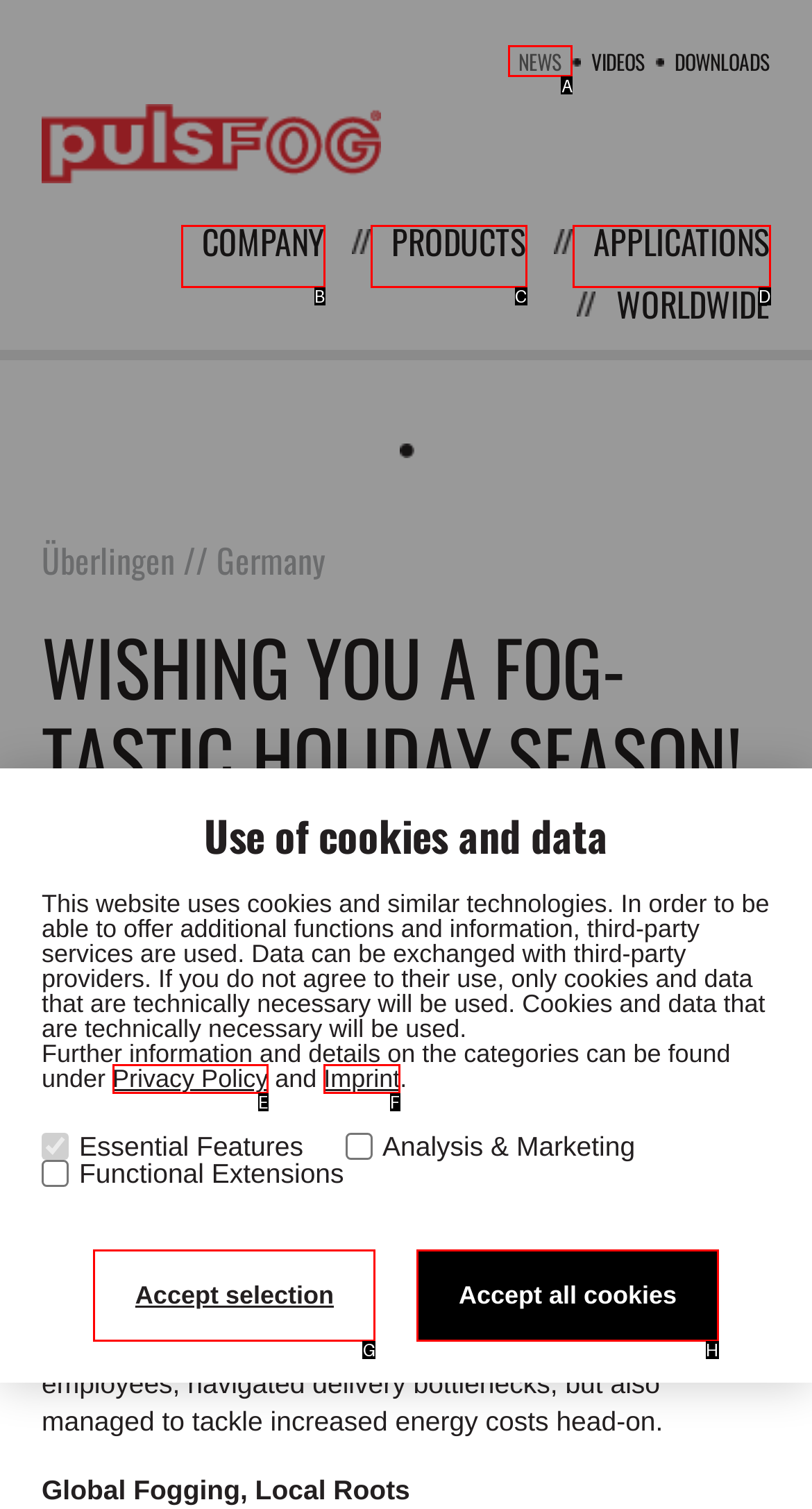Identify the letter of the UI element you need to select to accomplish the task: Read NEWS.
Respond with the option's letter from the given choices directly.

A